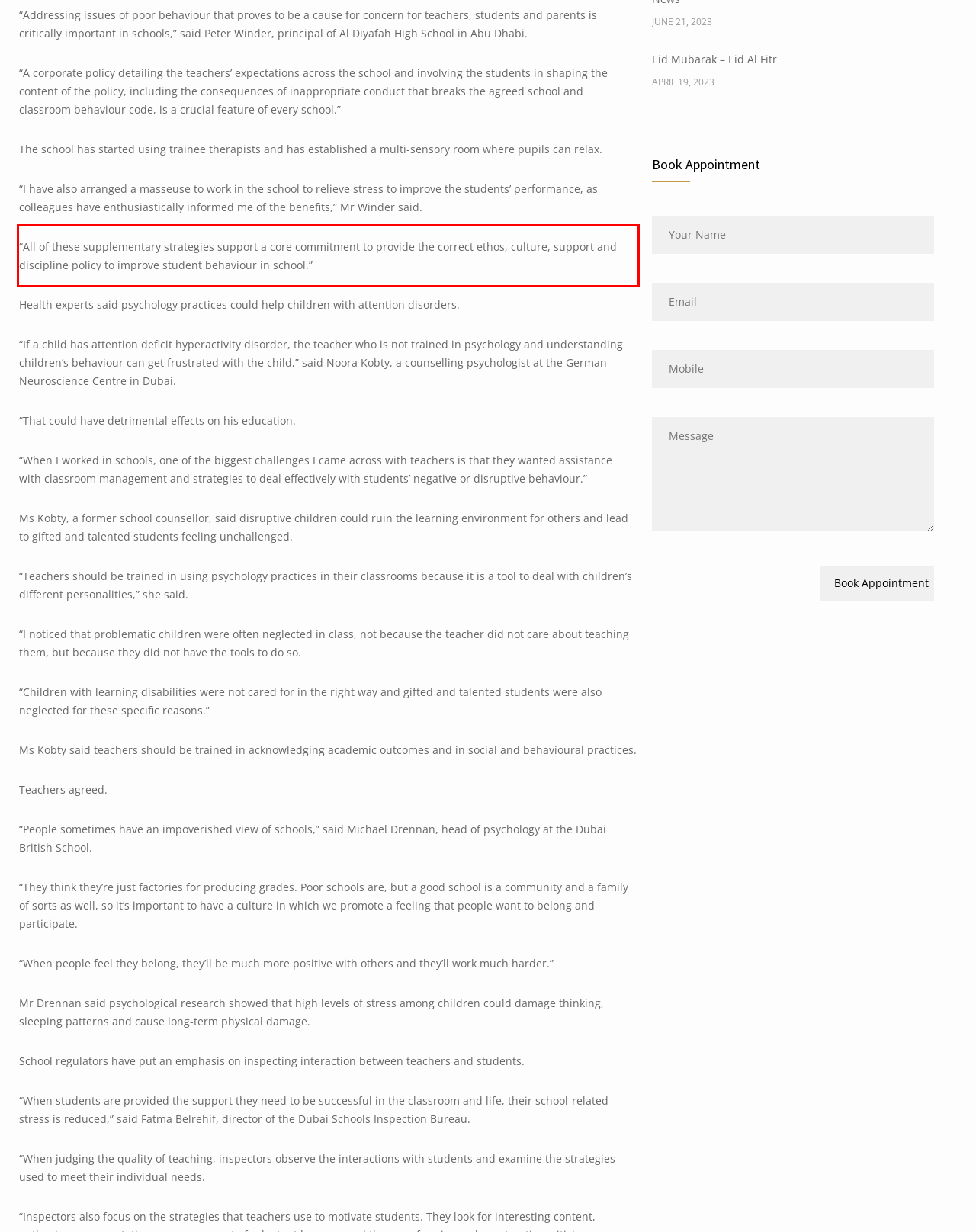You are provided with a webpage screenshot that includes a red rectangle bounding box. Extract the text content from within the bounding box using OCR.

“All of these supplementary strategies support a core commitment to provide the correct ethos, culture, support and discipline policy to improve student behaviour in school.”